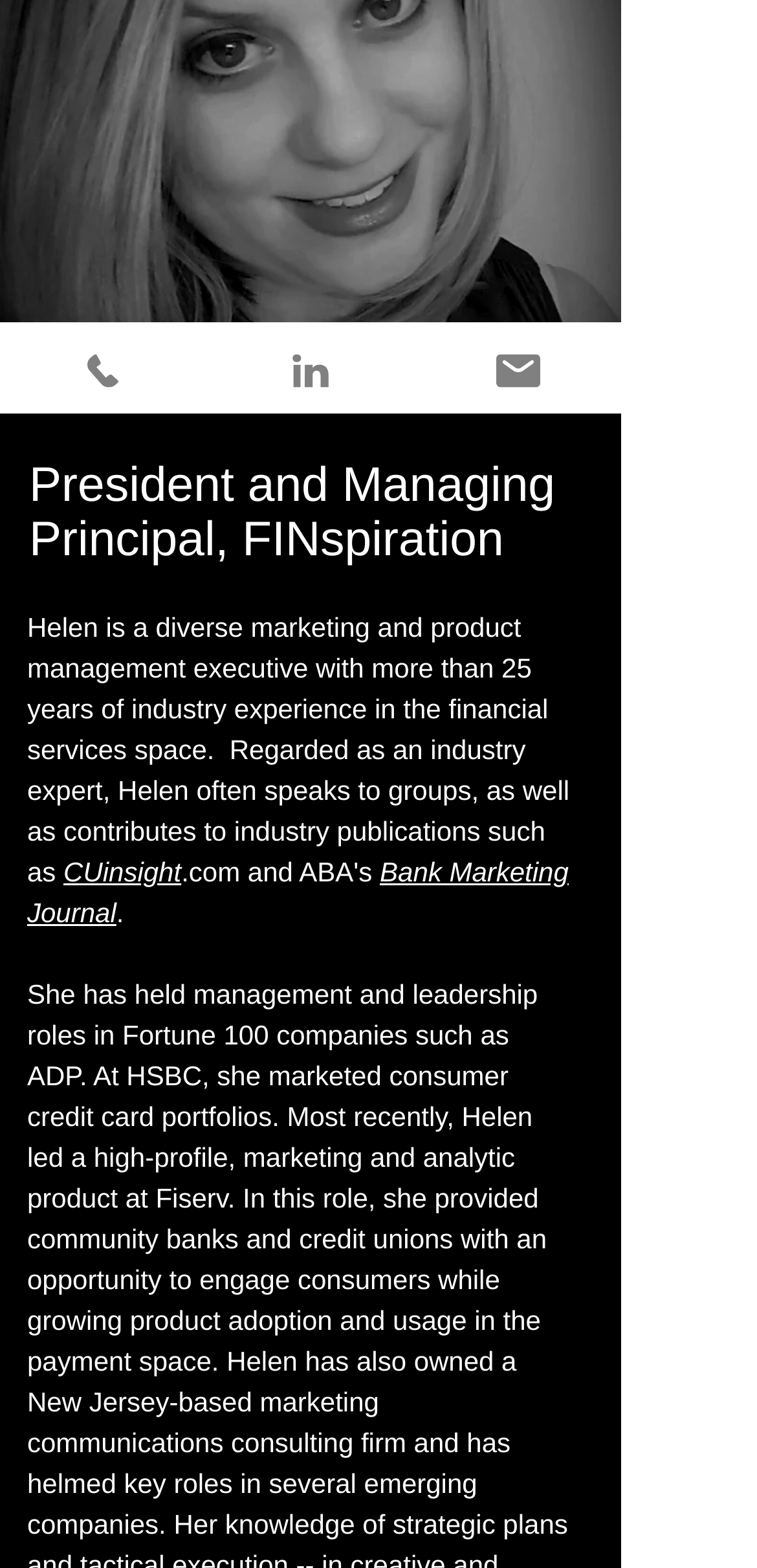Identify the bounding box for the described UI element. Provide the coordinates in (top-left x, top-left y, bottom-right x, bottom-right y) format with values ranging from 0 to 1: Bank Marketing Journal

[0.036, 0.546, 0.751, 0.591]